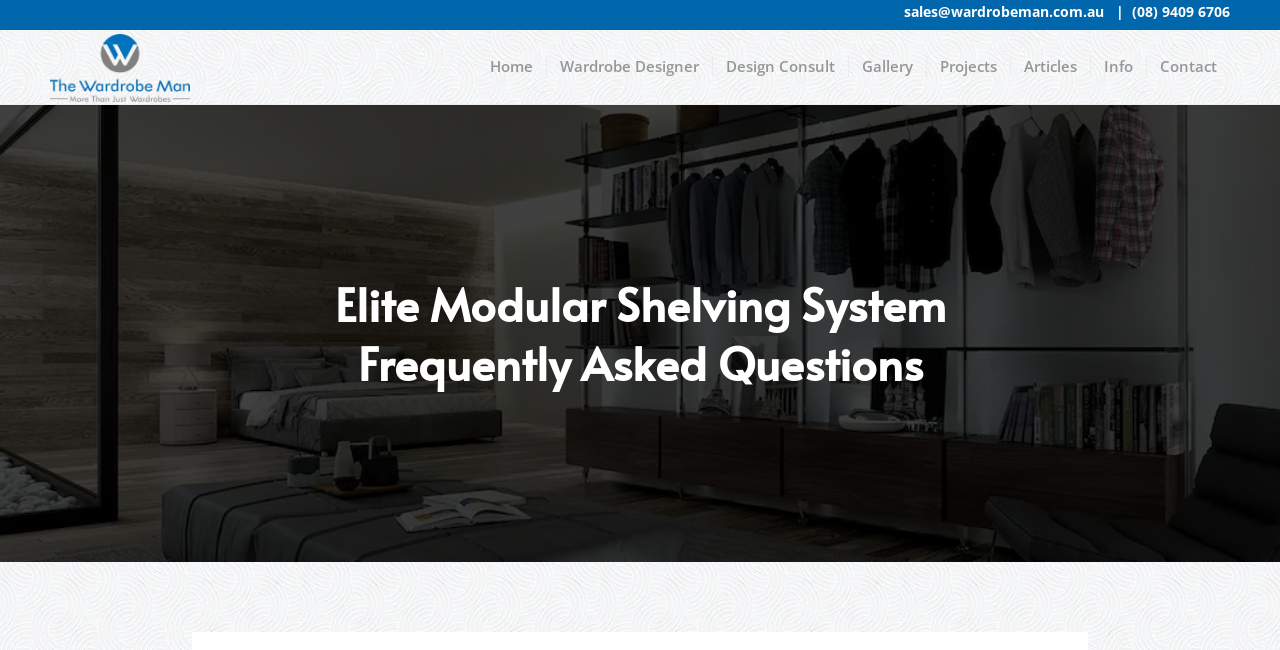Answer the question below using just one word or a short phrase: 
What is the phone number to contact Wardrobe Man?

(08) 9409 6706